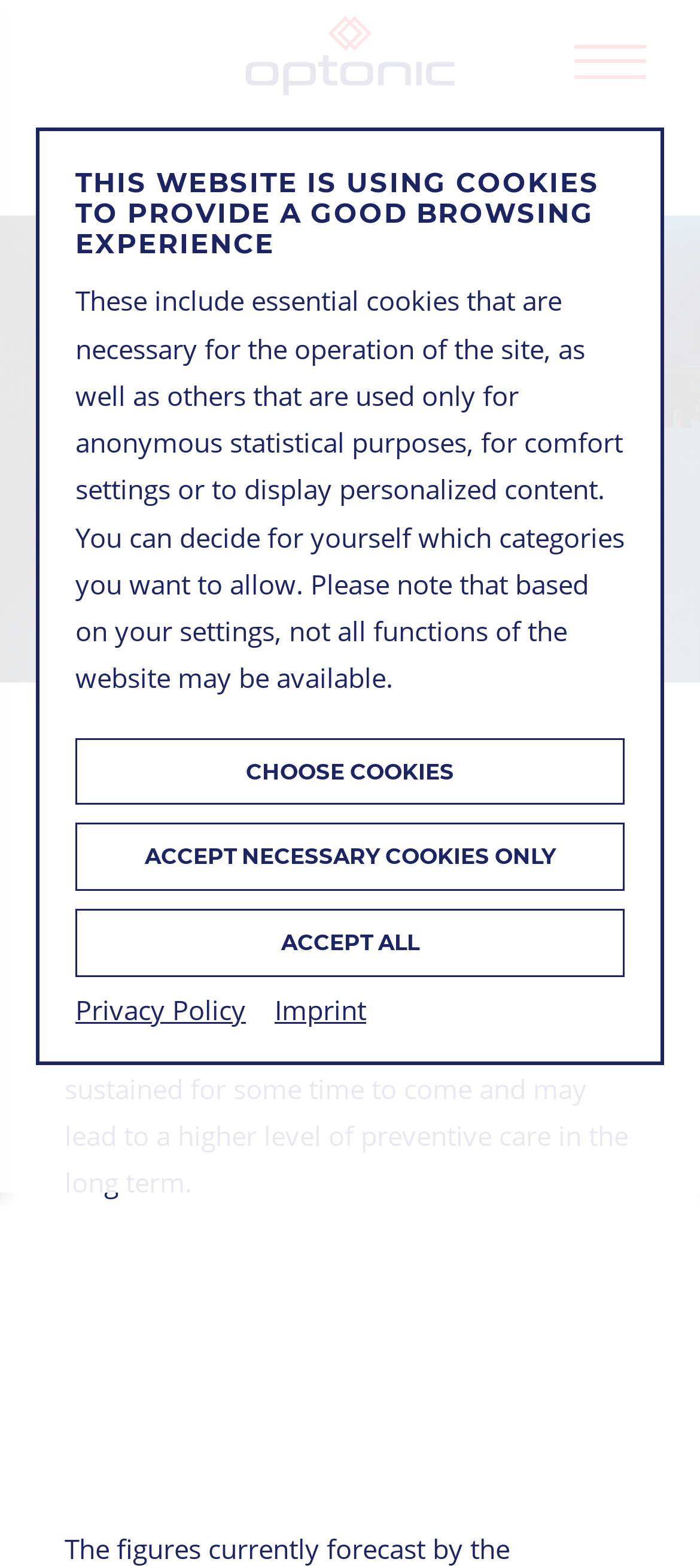Respond to the question with just a single word or phrase: 
What is the position of the image relative to the link?

Below